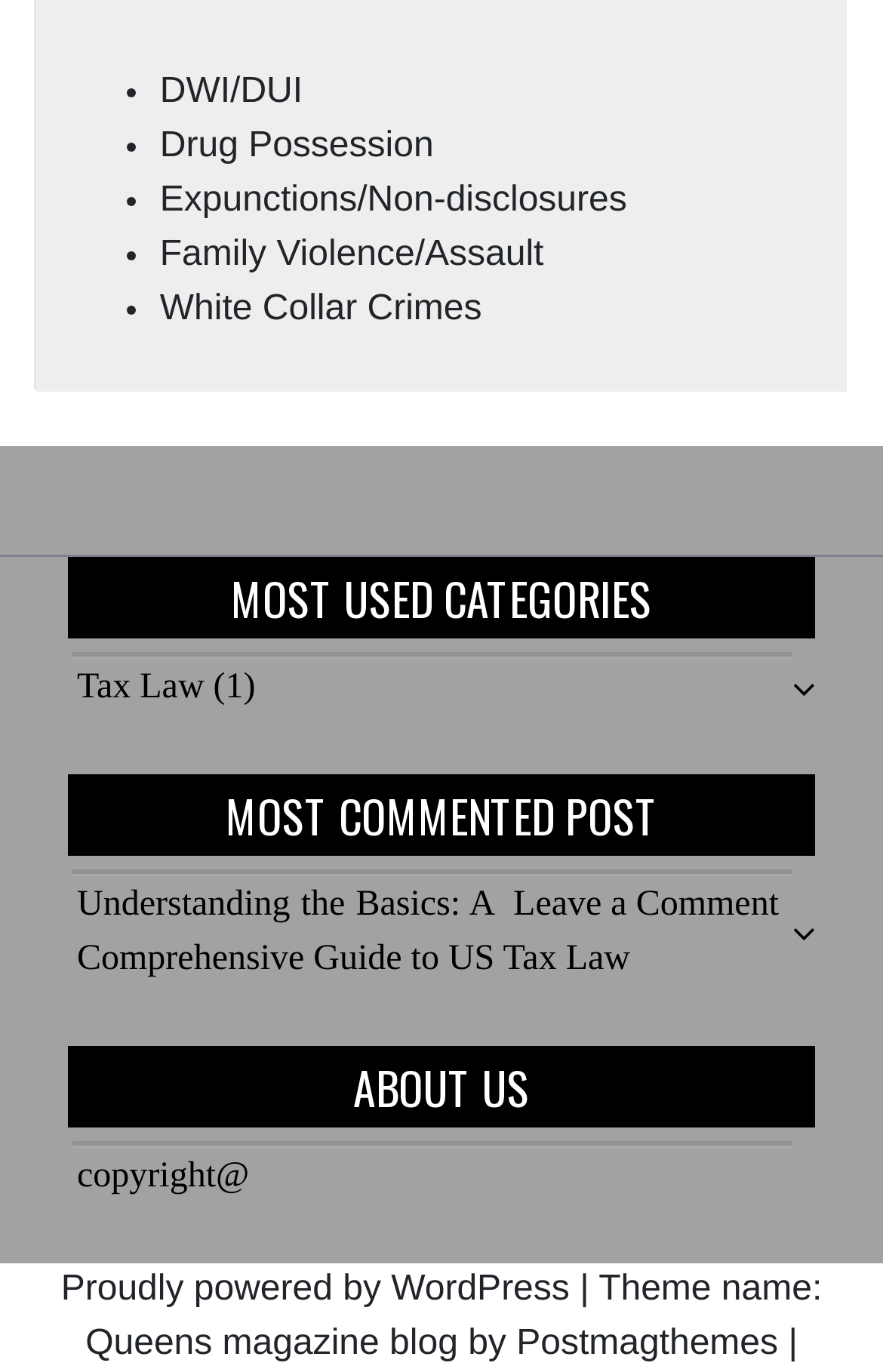Locate the bounding box coordinates of the clickable area needed to fulfill the instruction: "Learn about White Collar Crimes".

[0.181, 0.211, 0.546, 0.239]